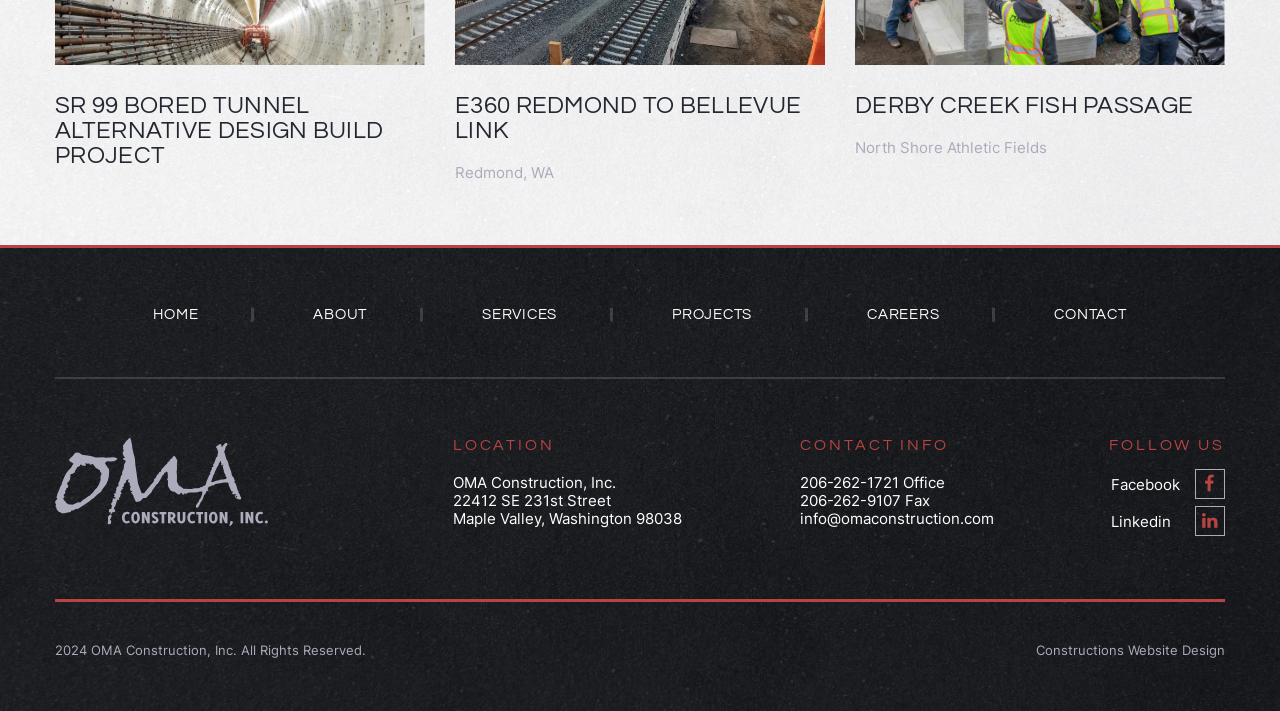Give a one-word or phrase response to the following question: What is the company name?

OMA Construction, Inc.